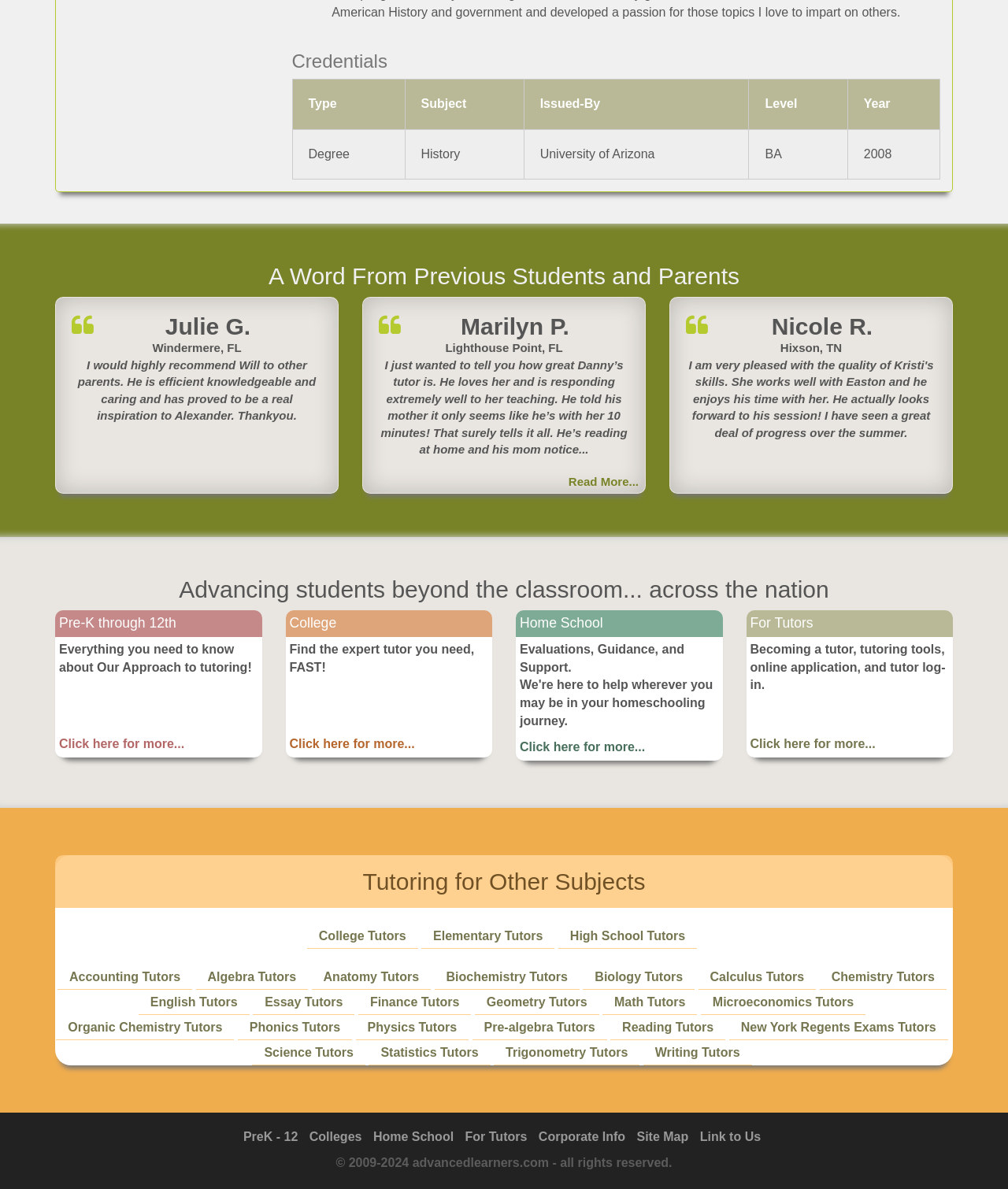Given the description "Colleges", provide the bounding box coordinates of the corresponding UI element.

[0.307, 0.948, 0.359, 0.963]